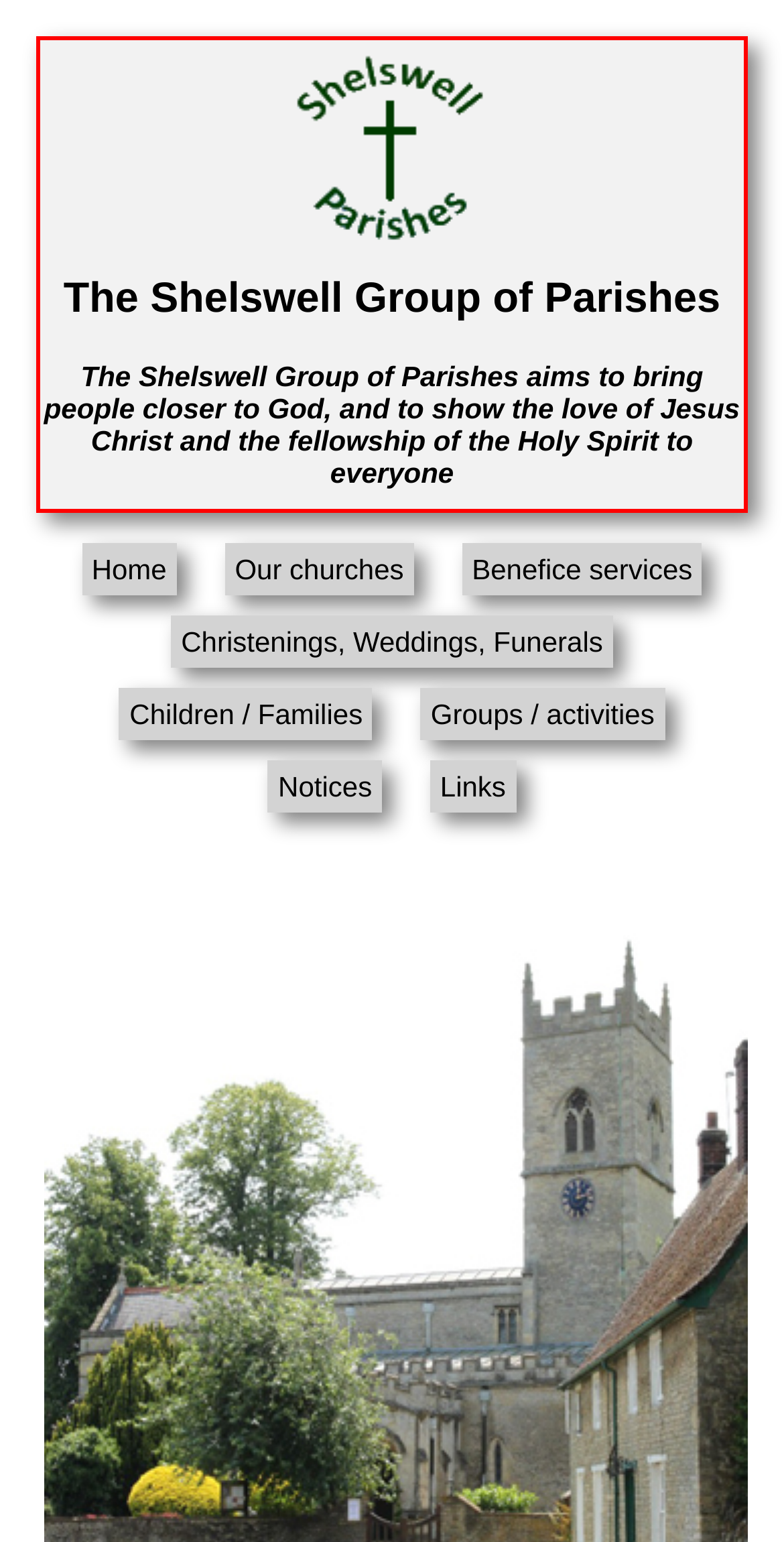Return the bounding box coordinates of the UI element that corresponds to this description: "Links". The coordinates must be given as four float numbers in the range of 0 and 1, [left, top, right, bottom].

[0.561, 0.499, 0.645, 0.52]